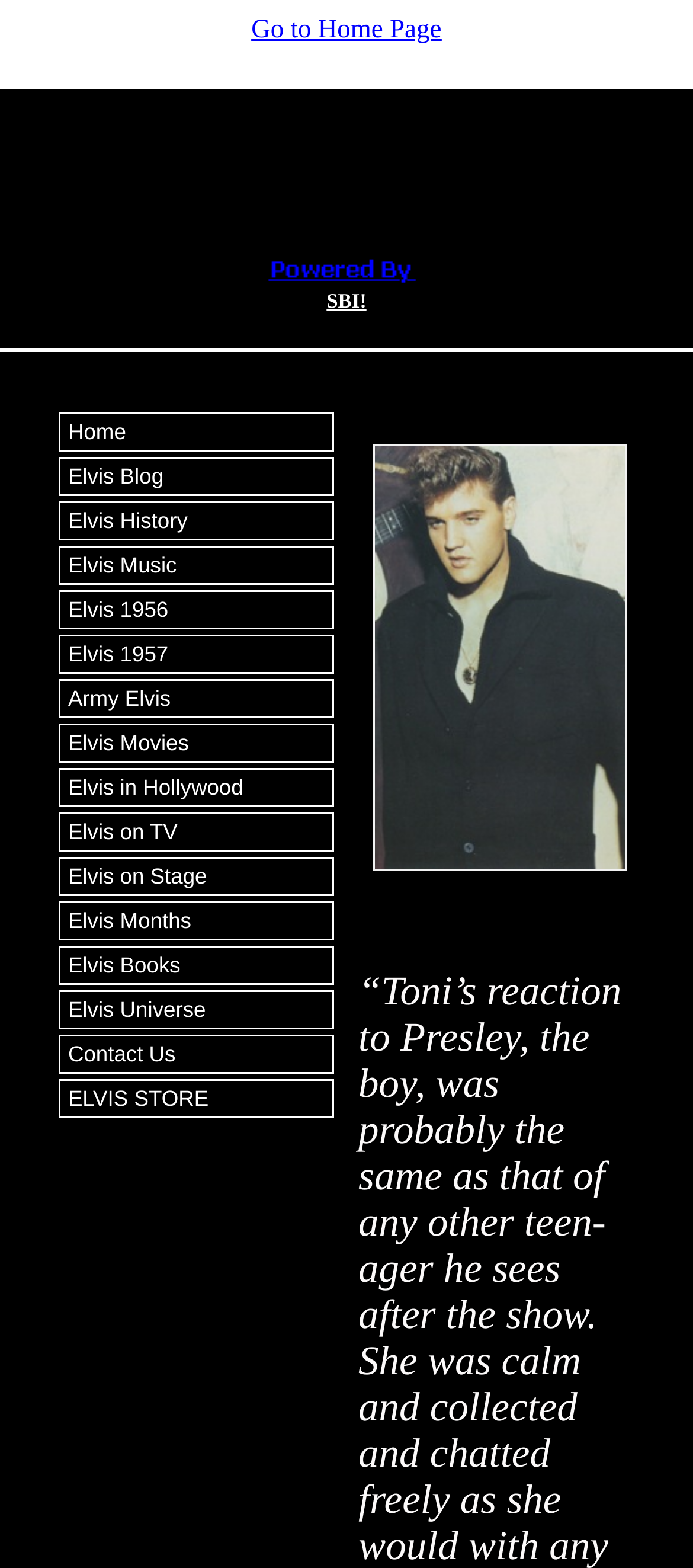What is the image on the right side of the webpage?
Using the image, elaborate on the answer with as much detail as possible.

The image on the right side of the webpage is an unnamed image with a bounding box coordinate of [0.539, 0.284, 0.906, 0.556]. It does not have any OCR text or element description.